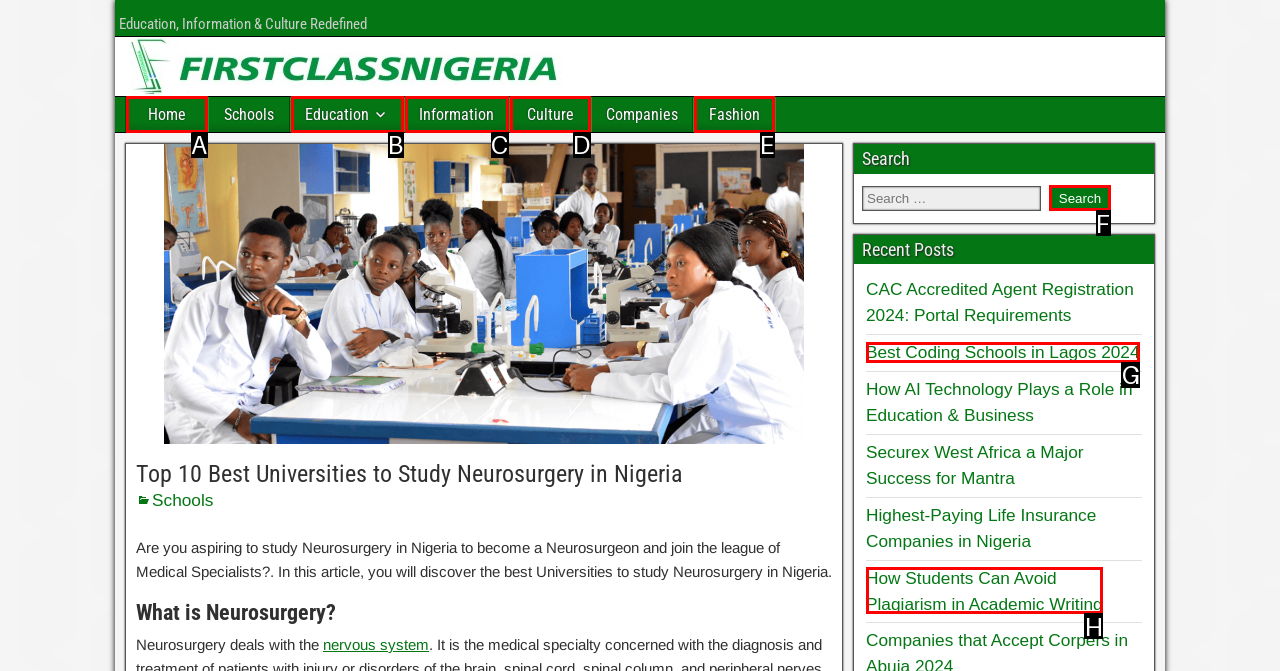Indicate the HTML element that should be clicked to perform the task: Click on the 'Home' link Reply with the letter corresponding to the chosen option.

A